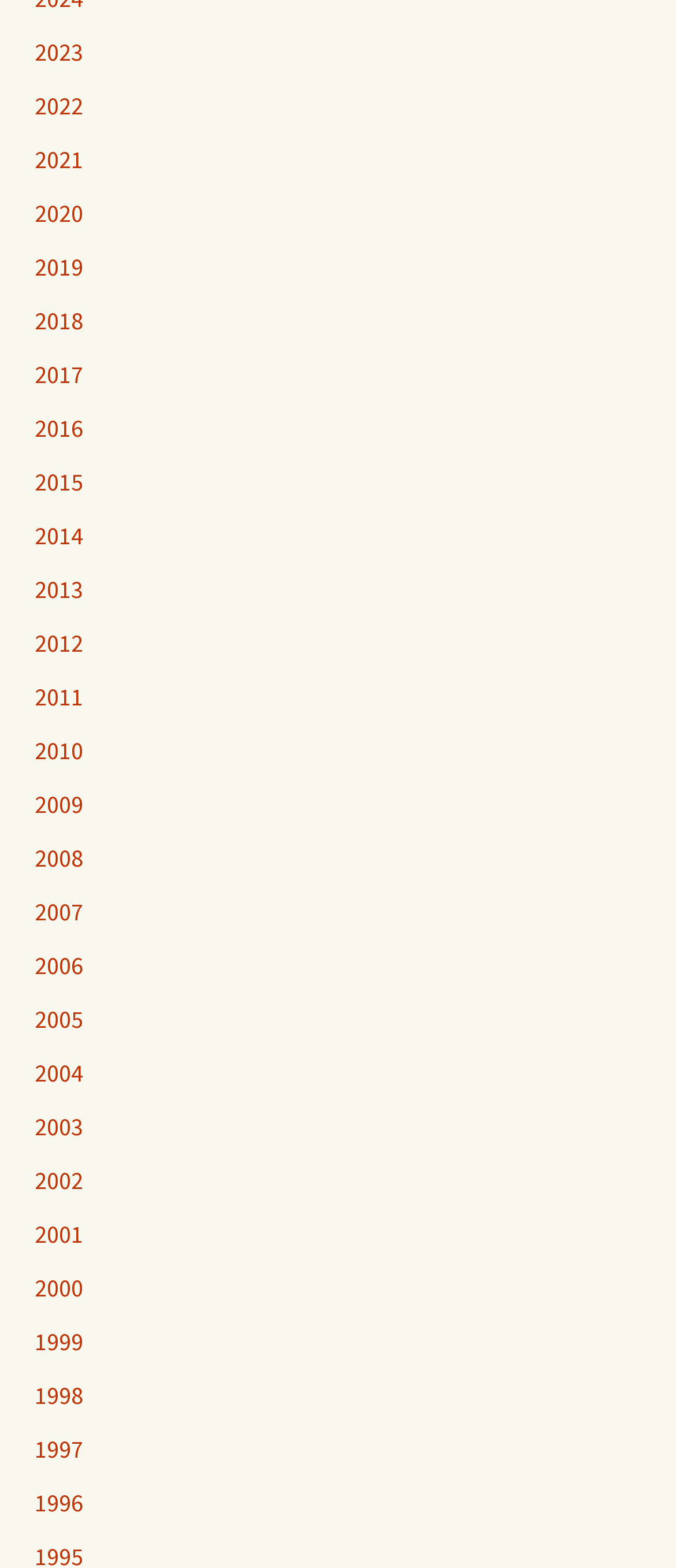Are the years listed in chronological order?
Could you answer the question with a detailed and thorough explanation?

By examining the list of links on the webpage, I found that the years are listed in reverse chronological order, with the most recent year (2023) at the top and the earliest year (1996) at the bottom.